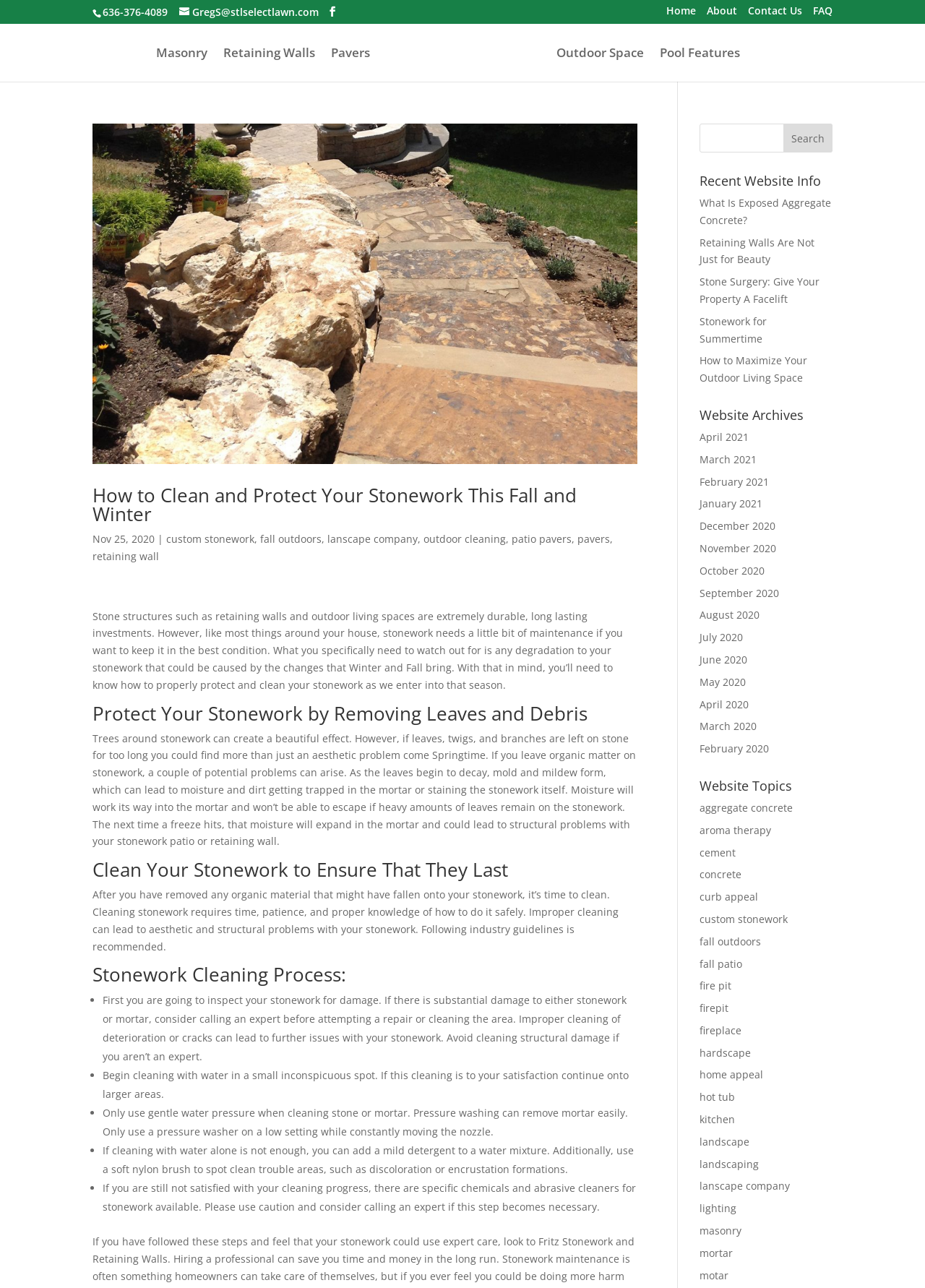What is the category of the webpage's recent website info section?
Please look at the screenshot and answer in one word or a short phrase.

Blog posts